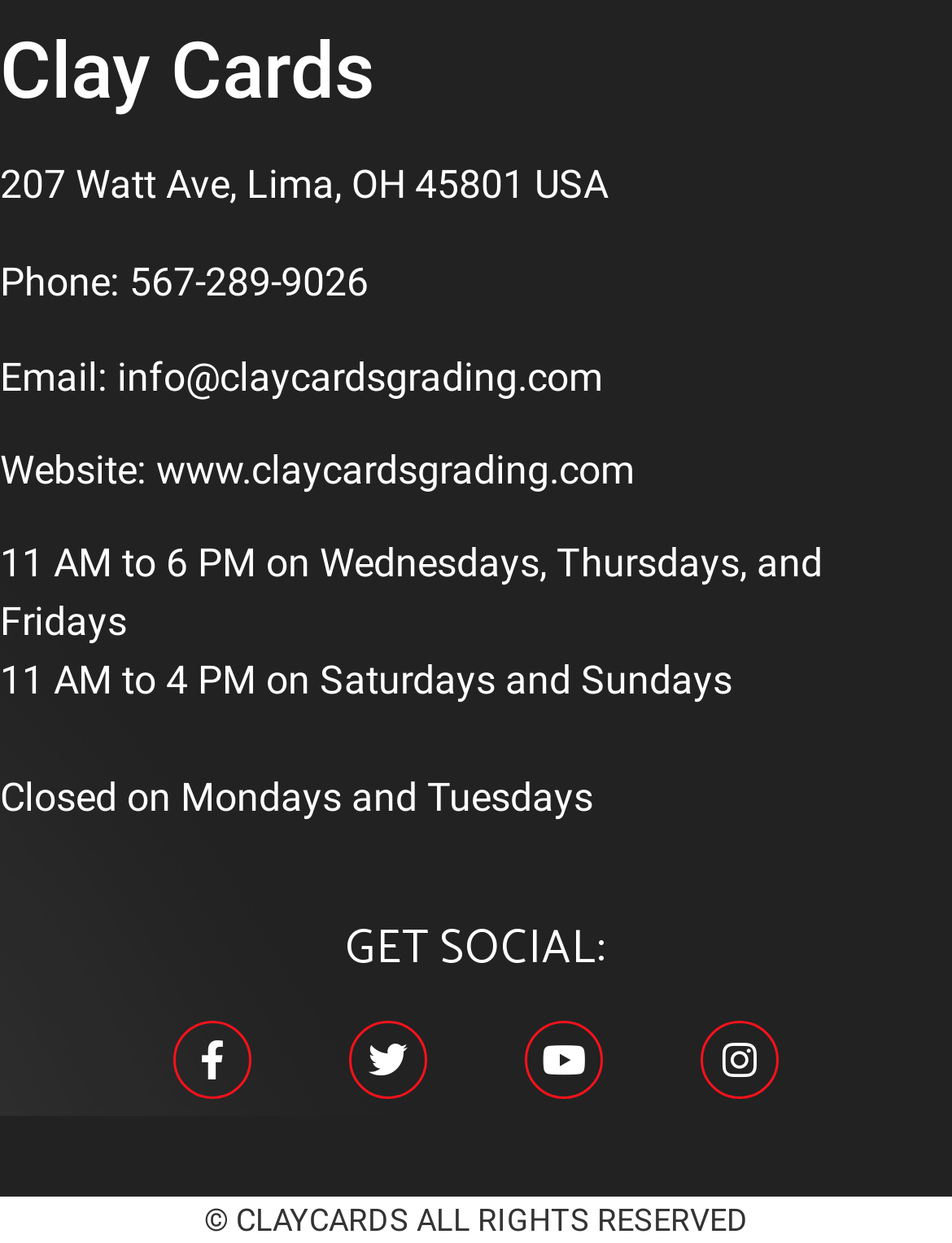What are the operating hours of Clay Cards on Wednesdays, Thursdays, and Fridays?
Please analyze the image and answer the question with as much detail as possible.

I found the operating hours by looking at the time elements that contain the hours information, which are '11 AM' and '6 PM', and the static text element that specifies the days, which is 'on Wednesdays, Thursdays, and Fridays'.